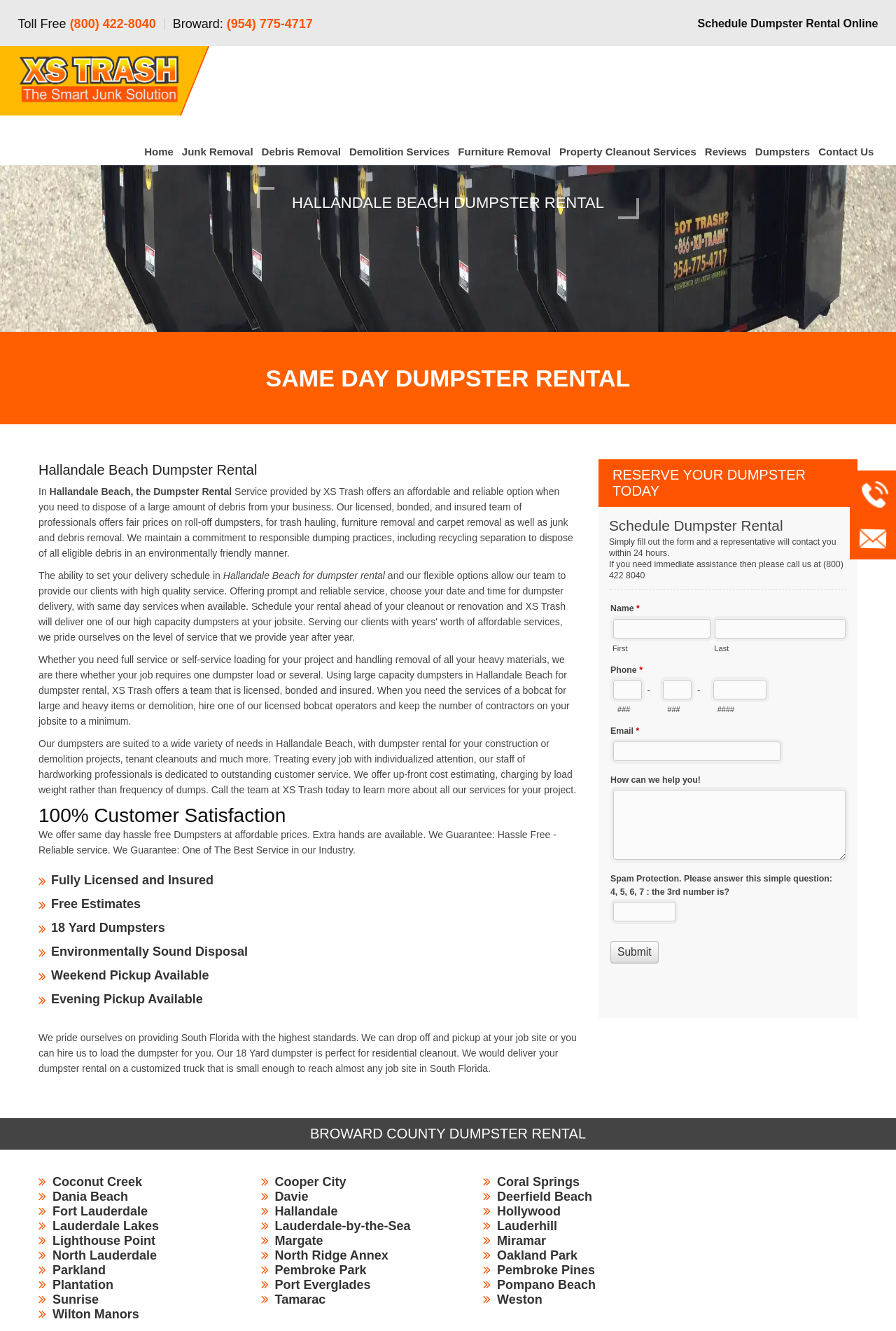Provide the bounding box coordinates for the UI element that is described as: "Parkland".

[0.059, 0.949, 0.118, 0.959]